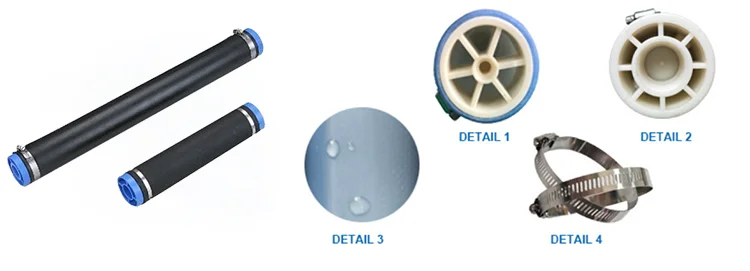Explain in detail what you see in the image.

This image showcases a Tubular Membrane Microbubble Air Diffusion Aeration Tube designed for water treatment applications. The primary components illustrated are two aeration tubes featuring durable black and blue designs, effective for facilitating air diffusion in water systems. Accompanying the main tubes are several detailed views: 

- **Detail 1** highlights a cross-section of the aerator, showcasing the internal structure that aids in bubble formation.
- **Detail 2** presents a close-up of the tube's end, illustrating the design that enhances air distribution efficiency.
- **Detail 3** displays a water droplet effect, symbolizing the aeration process and its interaction with water.
- **Detail 4** features a hose clamp, an essential component for securing the aeration tubes in place within the water treatment system.

This assembly is indicative of advanced aeration technology, emphasizing durability, efficiency, and effective functionality for optimal water quality management.